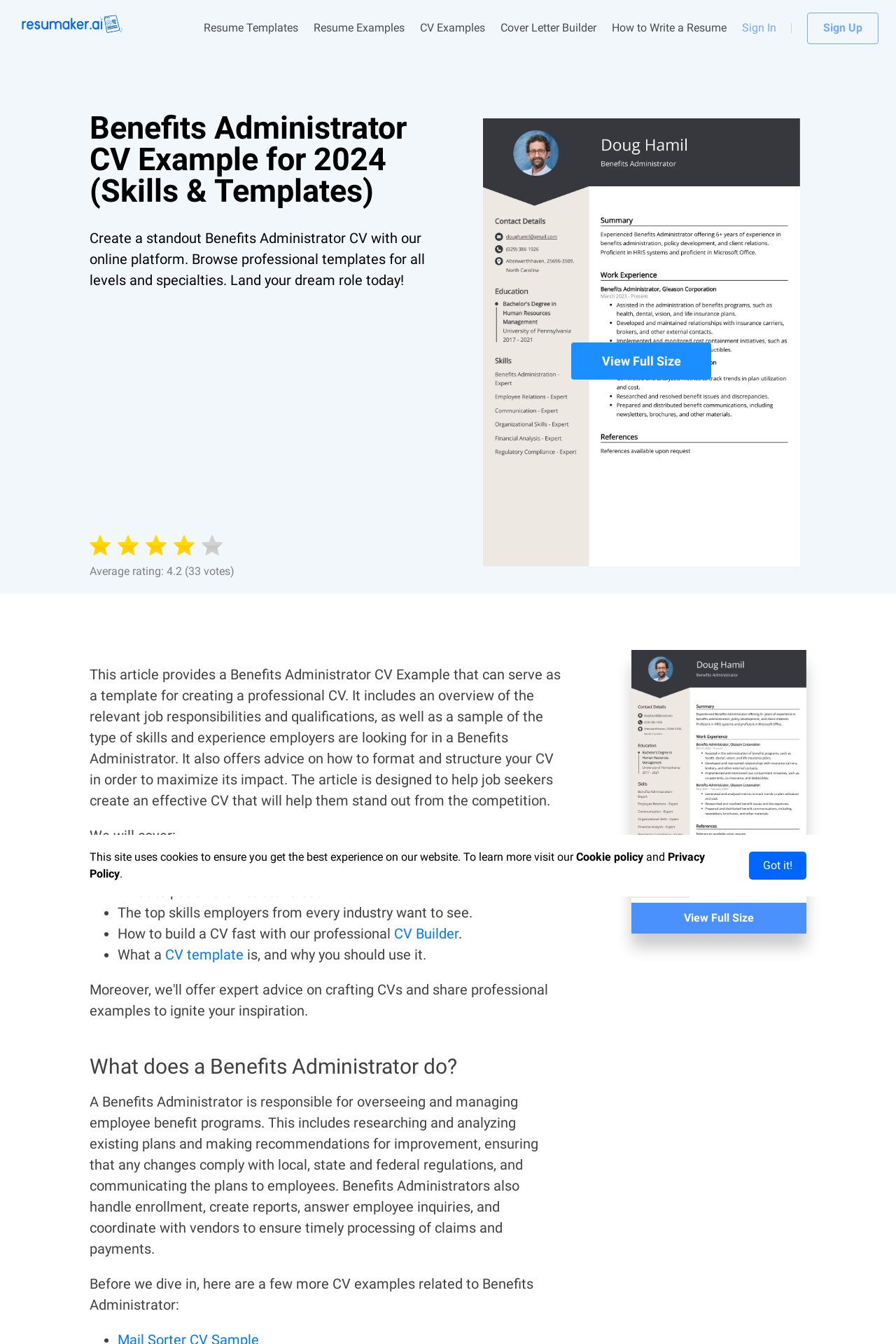Please find and provide the title of the webpage.

Benefits Administrator CV Example for 2024 (Skills & Templates)